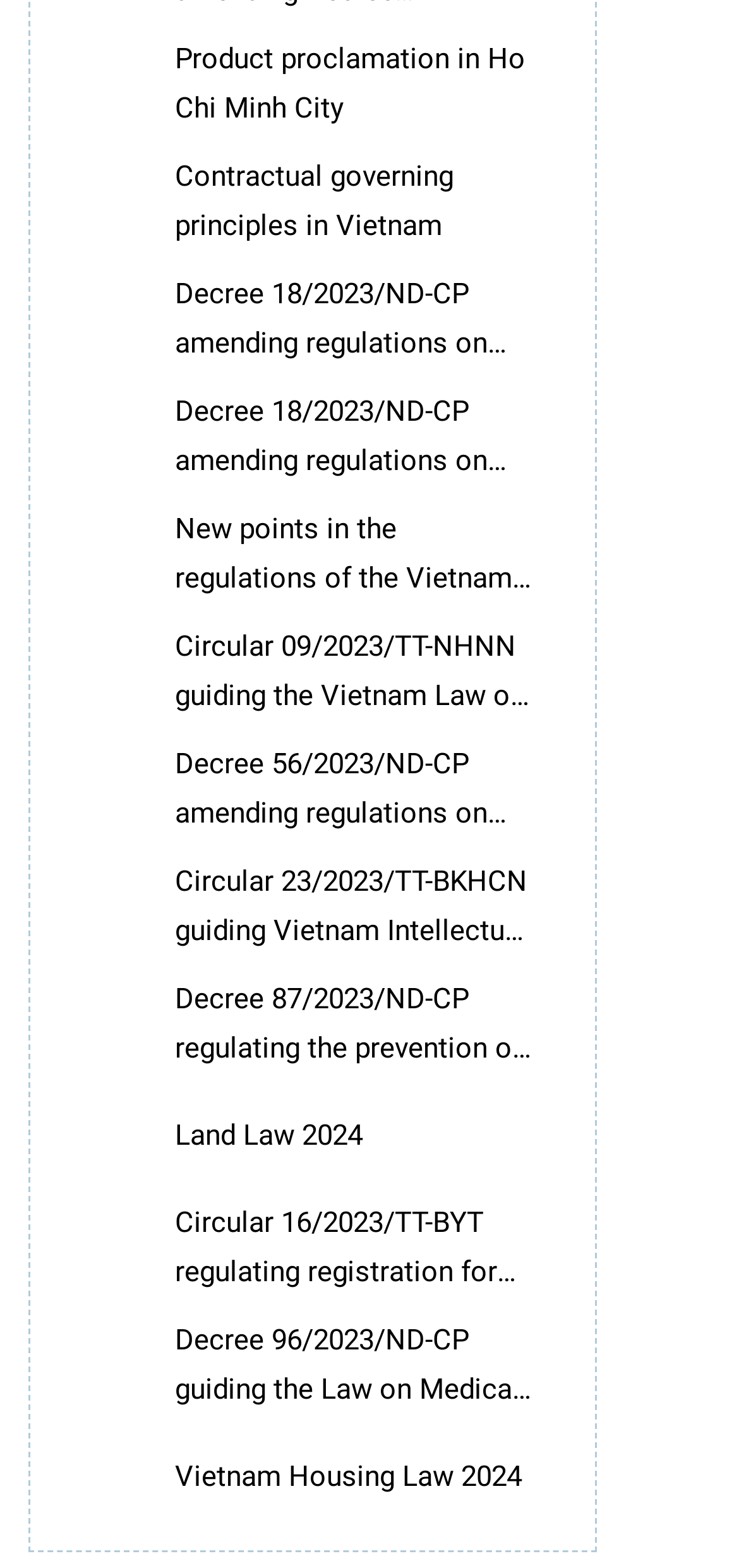Please locate the bounding box coordinates of the element that needs to be clicked to achieve the following instruction: "Click on Product proclamation in Ho Chi Minh City". The coordinates should be four float numbers between 0 and 1, i.e., [left, top, right, bottom].

[0.079, 0.025, 0.198, 0.081]